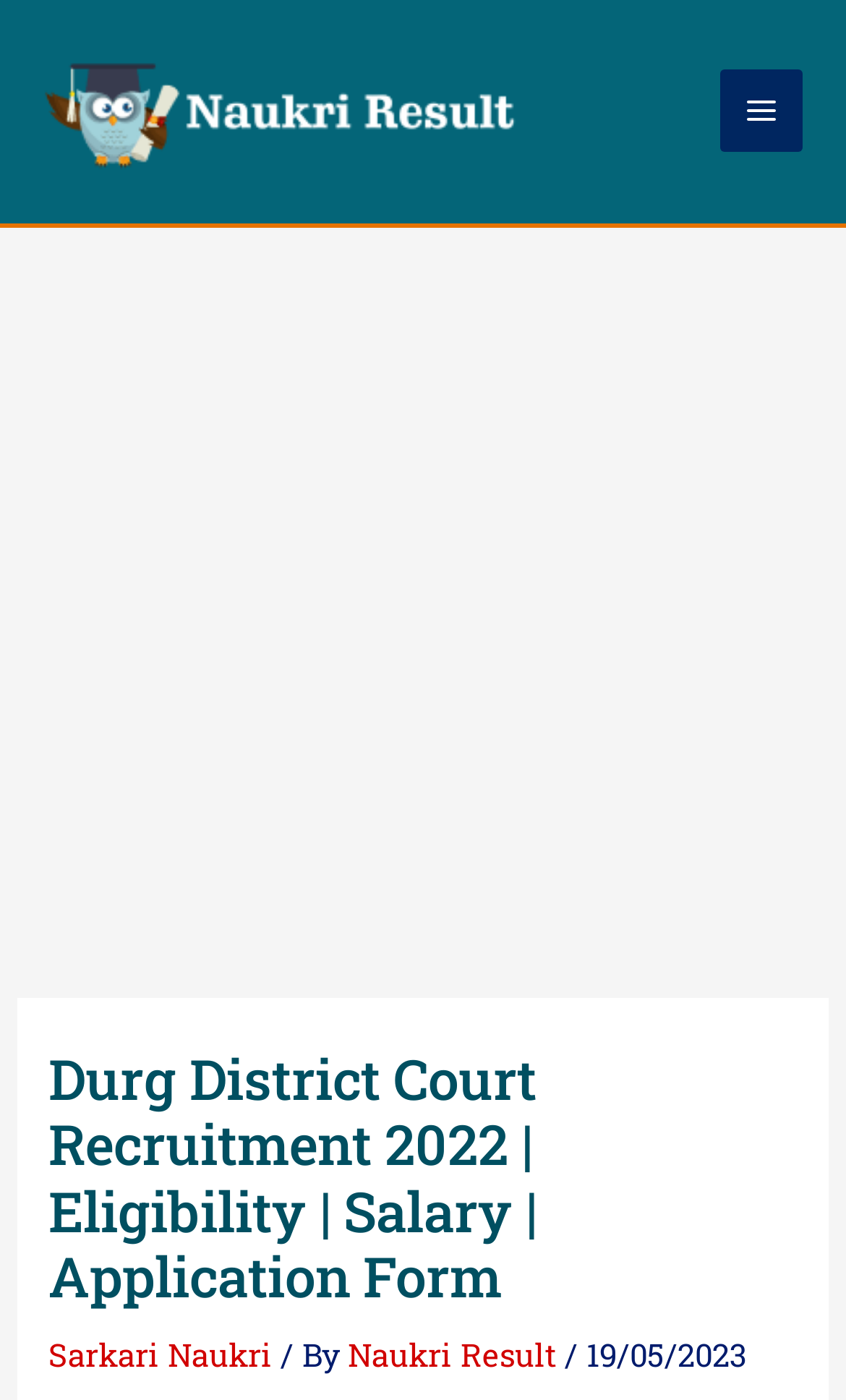What is the headline of the webpage?

Durg District Court Recruitment 2022 | Eligibility | Salary | Application Form